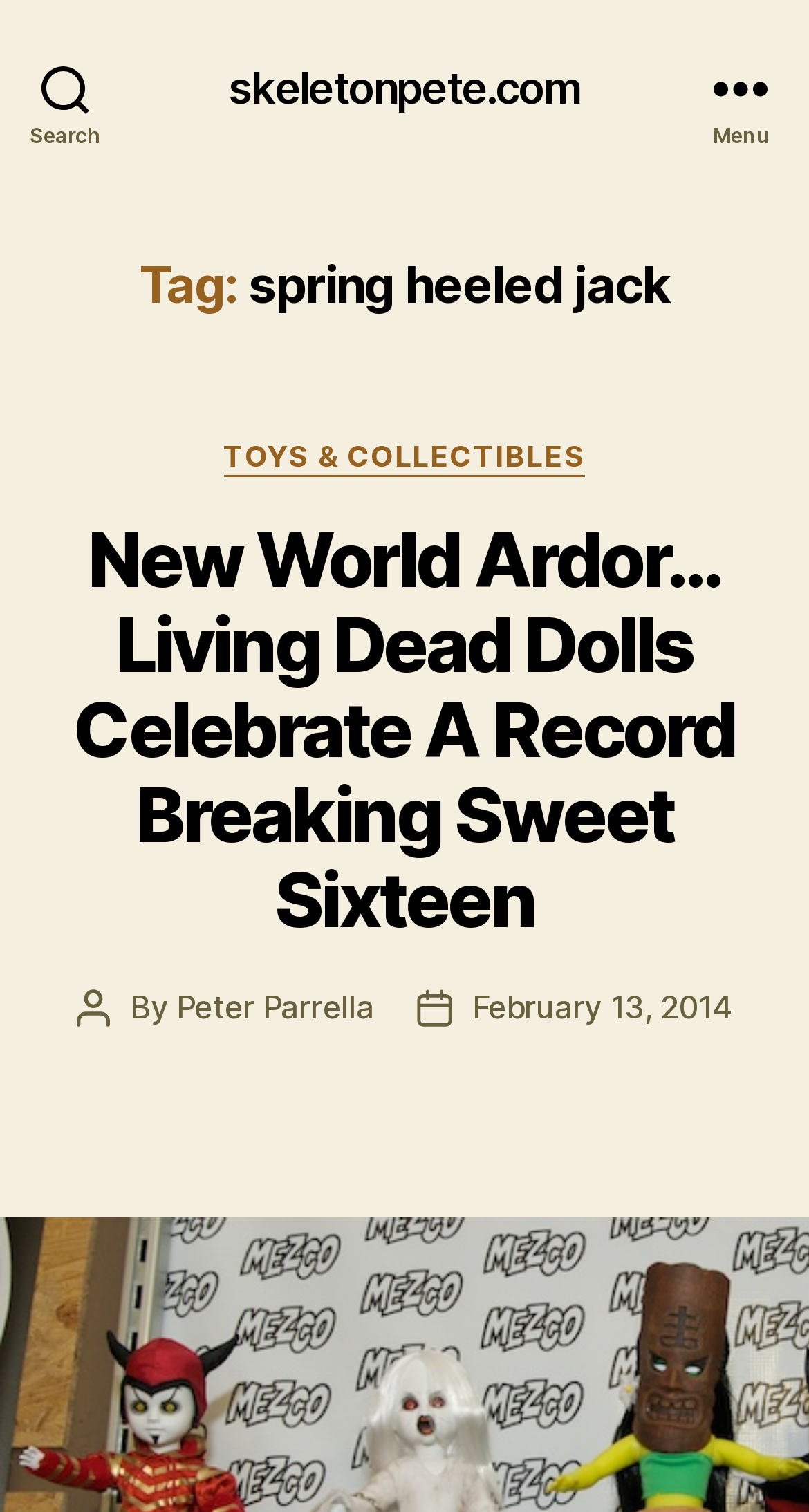What is the category of the post?
Using the visual information, reply with a single word or short phrase.

TOYS & COLLECTIBLES